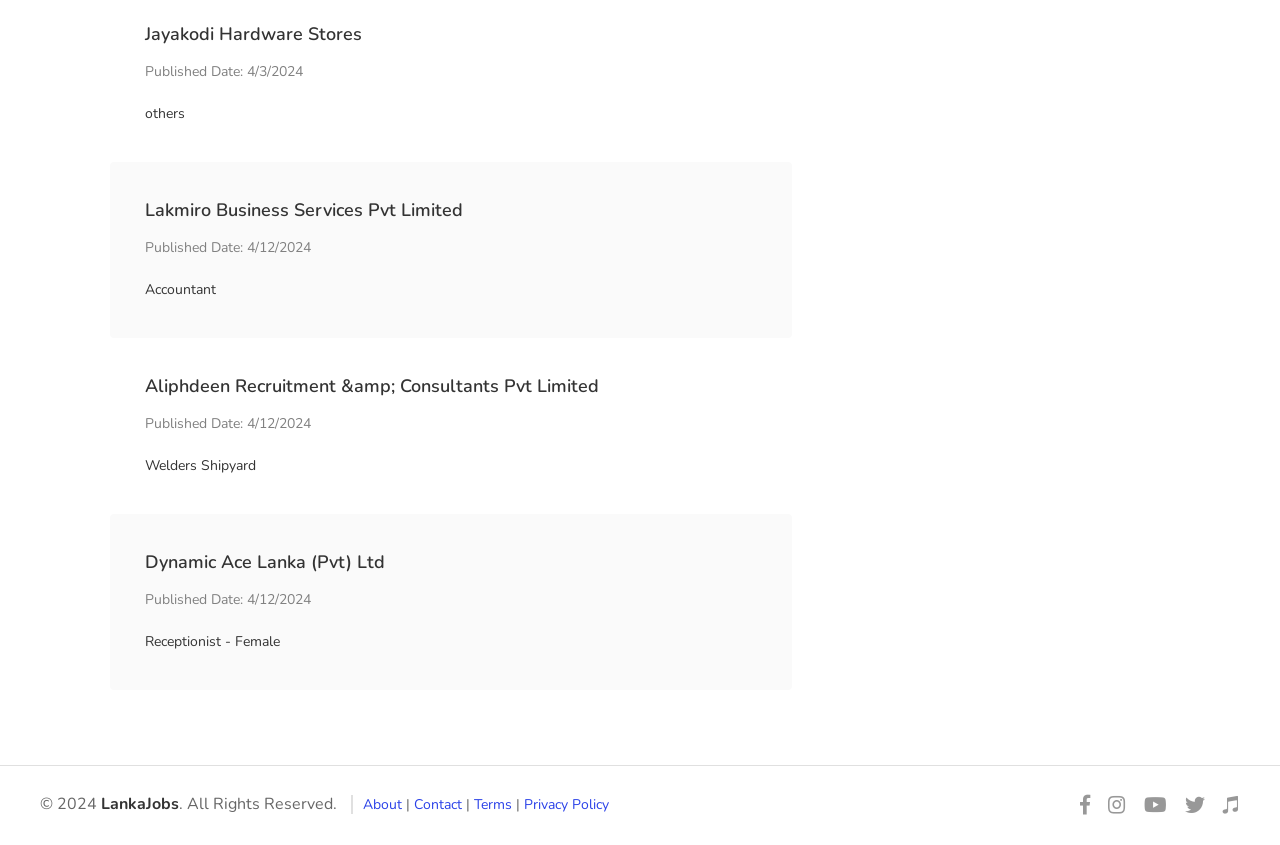Carefully examine the image and provide an in-depth answer to the question: How many job postings are listed?

I counted the number of links with 'Published Date' and job titles, which are 4 in total.